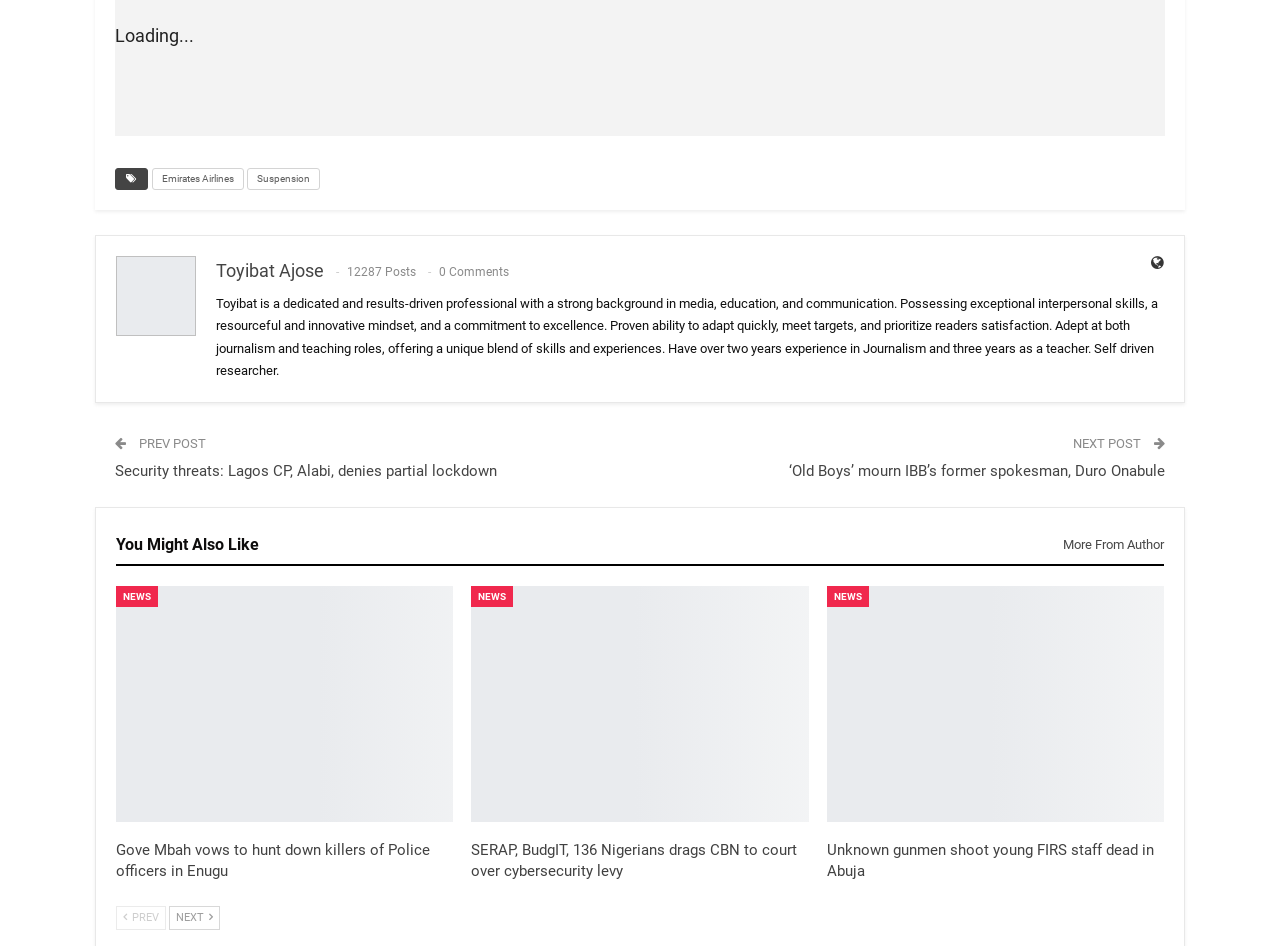Respond to the question below with a concise word or phrase:
What is the category of the article 'Security threats: Lagos CP, Alabi, denies partial lockdown'?

NEWS